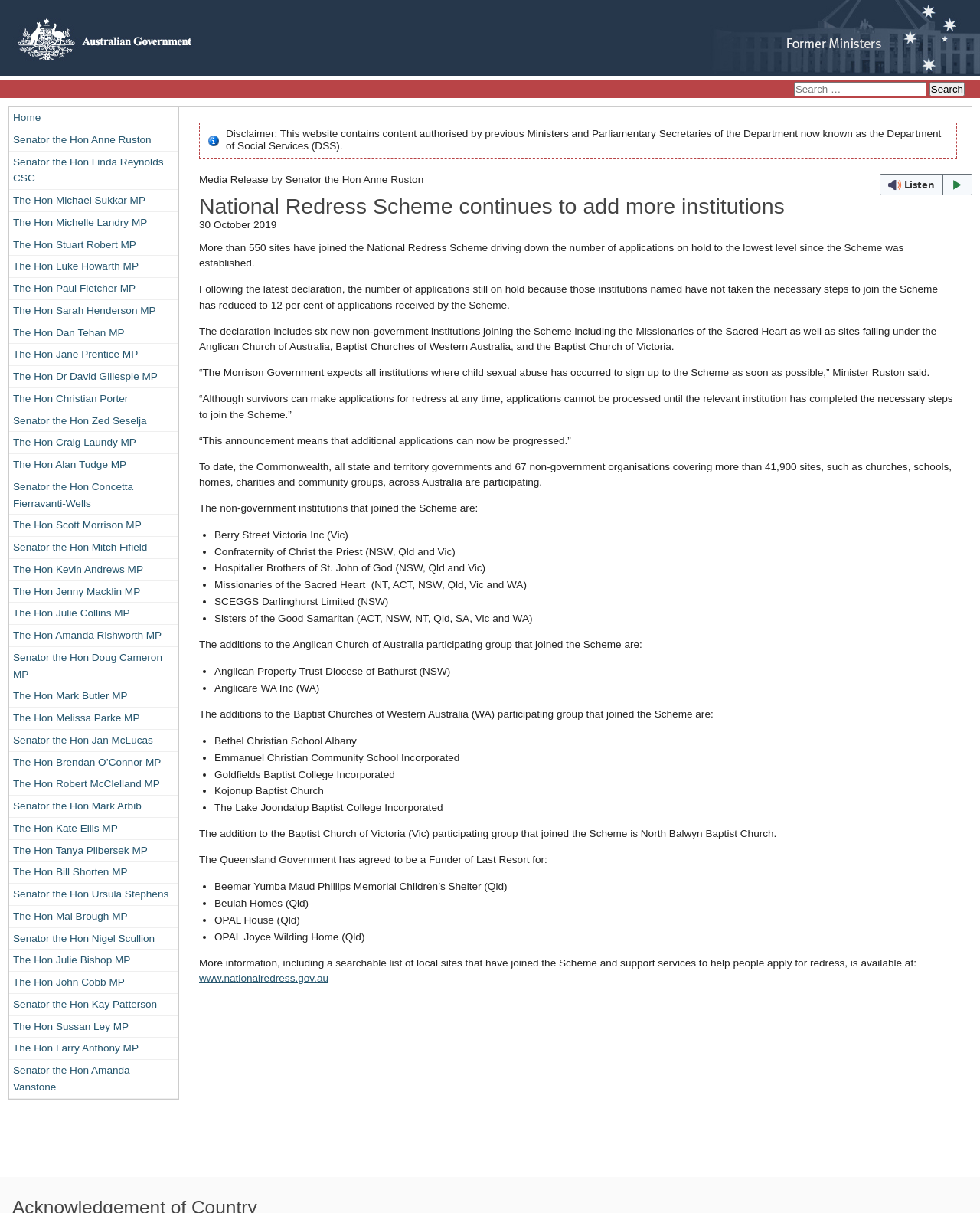Write an extensive caption that covers every aspect of the webpage.

This webpage is about the National Redress Scheme, which continues to add more institutions. At the top left corner, there is a link to the Australian Government, accompanied by an image of the Australian Government logo. Next to it, there is a search bar with a search button. Below these elements, there is a navigation menu with links to various pages, including "Home" and several former ministers and parliamentary secretaries.

On the main content area, there is an article with a heading "National Redress Scheme continues to add more institutions" and a timestamp "30 October 2019". The article announces that more than 550 sites have joined the National Redress Scheme, reducing the number of applications on hold to the lowest level since the Scheme was established. It also mentions that six new non-government institutions have joined the Scheme, including the Missionaries of the Sacred Heart and sites falling under the Anglican Church of Australia, Baptist Churches of Western Australia, and the Baptist Church of Victoria.

The article quotes Minister Ruston, stating that the government expects all institutions where child sexual abuse has occurred to sign up to the Scheme as soon as possible. It also provides information on the current status of the Scheme, including the number of participating institutions and sites.

Below the article, there is a list of non-government institutions that have joined the Scheme, including Berry Street Victoria Inc, Confraternity of Christ the Priest, and others.